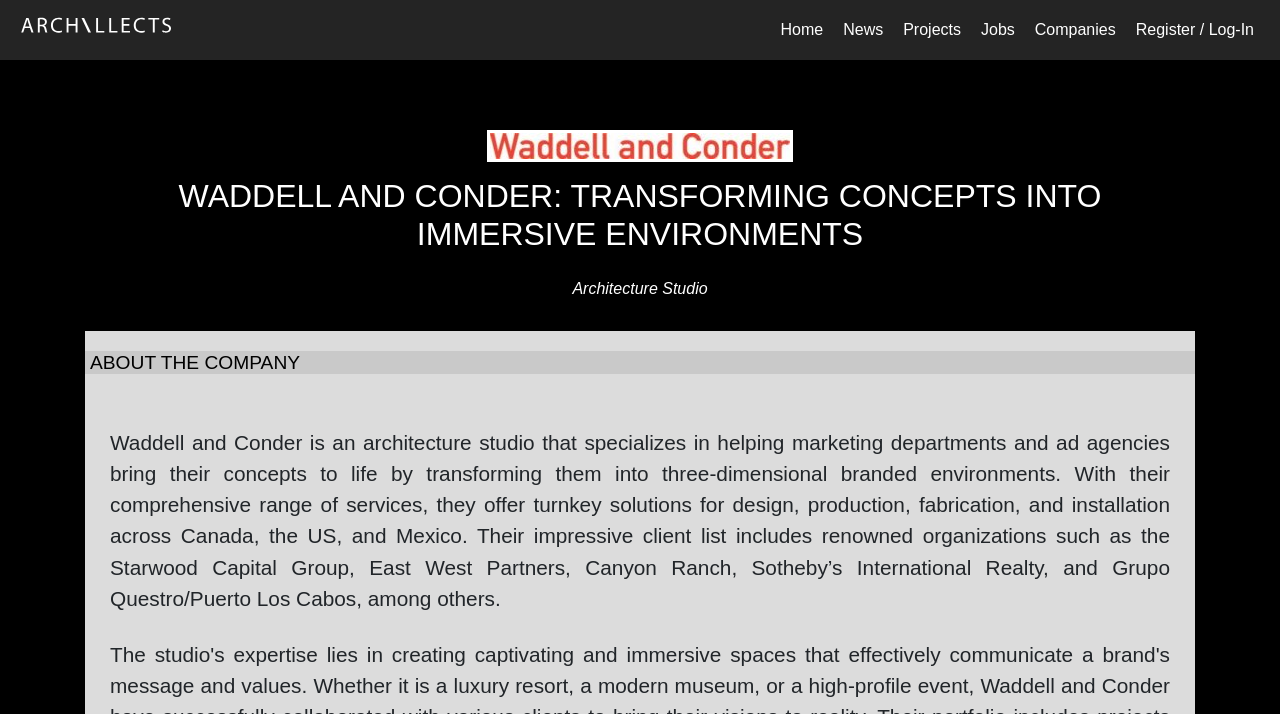With reference to the screenshot, provide a detailed response to the question below:
What type of company is Waddell and Conder?

The webpage explicitly states that Waddell and Conder is an architecture studio, indicating the type of company they are.